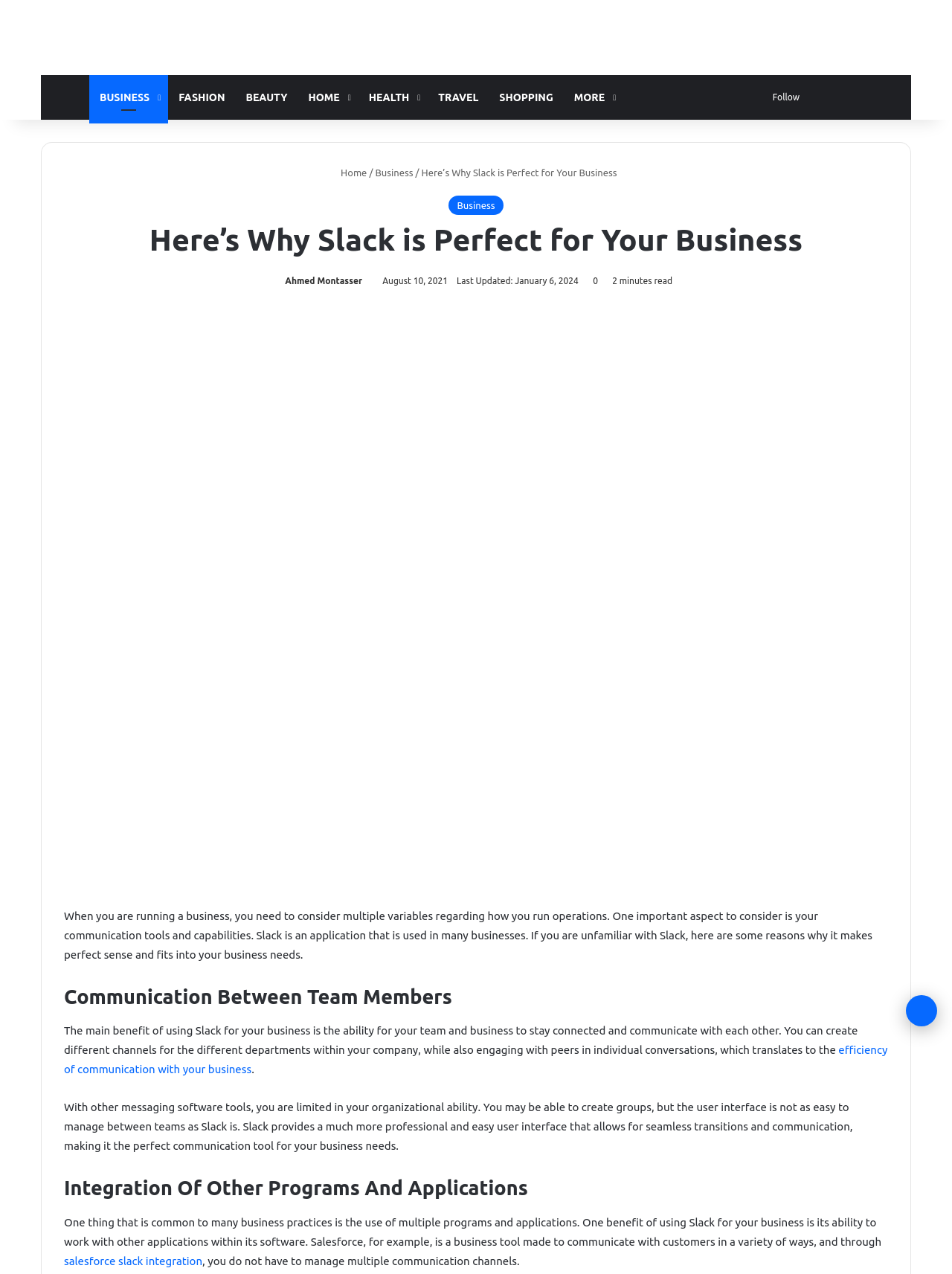Refer to the image and provide an in-depth answer to the question: 
What is the name of the website?

The name of the website can be found in the top-left corner of the webpage, where it says 'Viral Rang' in the navigation bar.